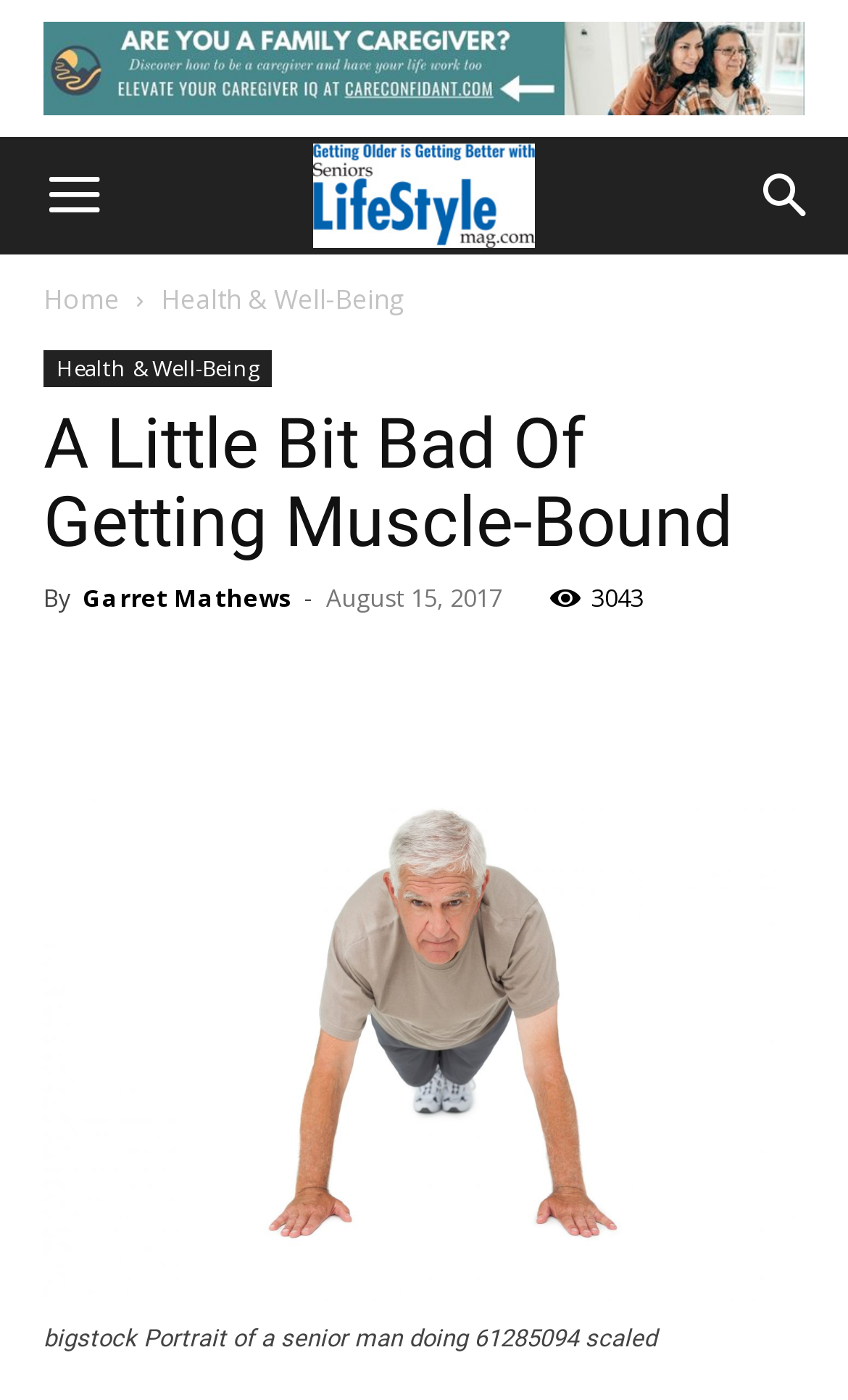Can you identify the bounding box coordinates of the clickable region needed to carry out this instruction: 'View the image of a senior man doing exercise'? The coordinates should be four float numbers within the range of 0 to 1, stated as [left, top, right, bottom].

[0.051, 0.571, 0.949, 0.933]